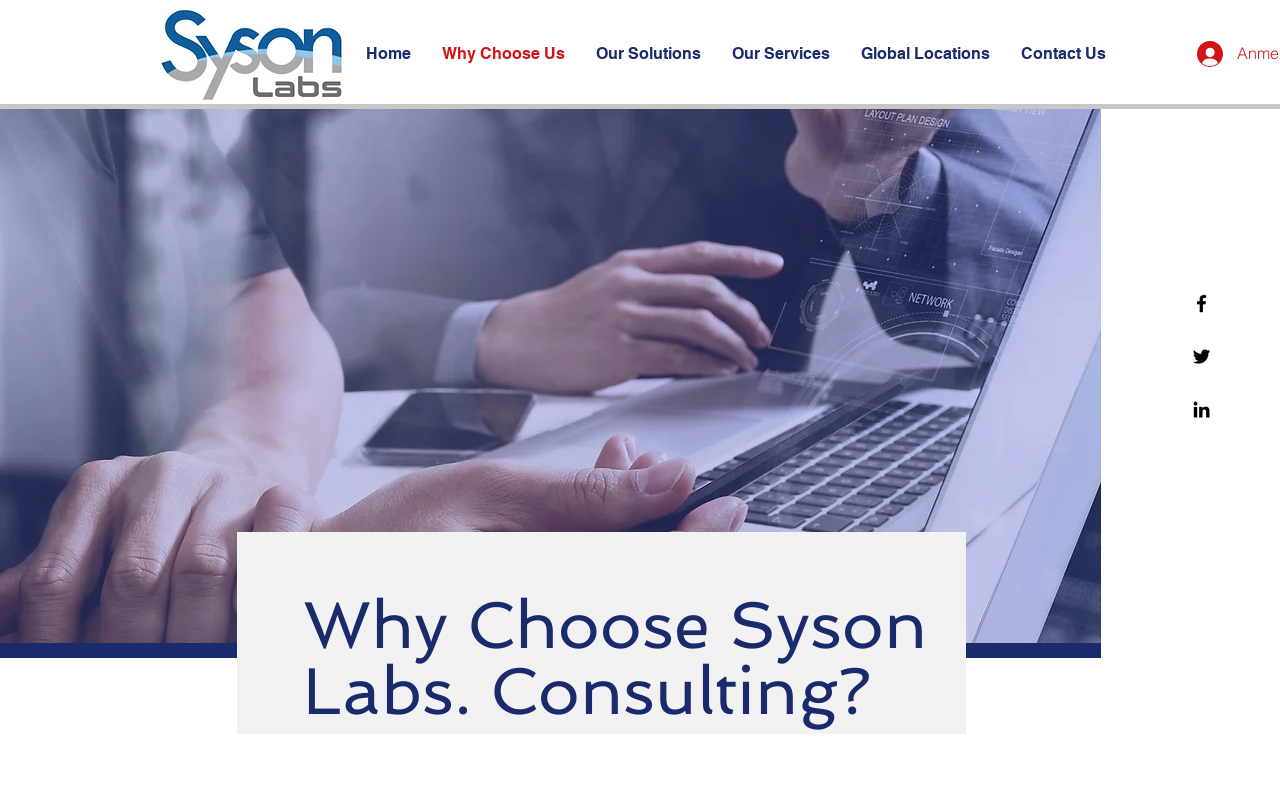What is the topic of the main content?
From the details in the image, provide a complete and detailed answer to the question.

I read the main heading of the webpage, which is 'Why Choose Syson Labs. Consulting?' and understood that the main content is about why one should choose Syson Labs.